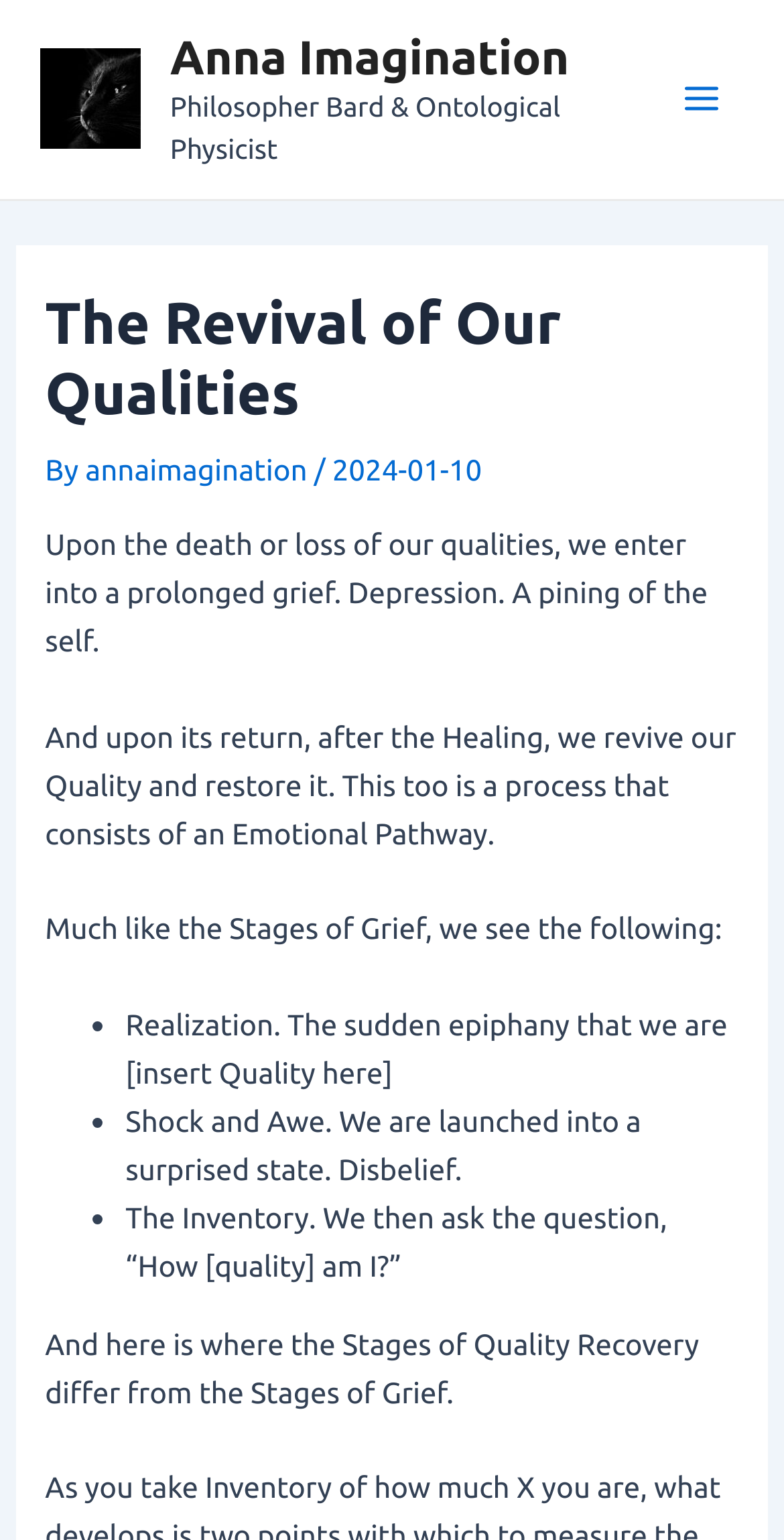Using the description "Anna Imagination", predict the bounding box of the relevant HTML element.

[0.217, 0.02, 0.726, 0.054]